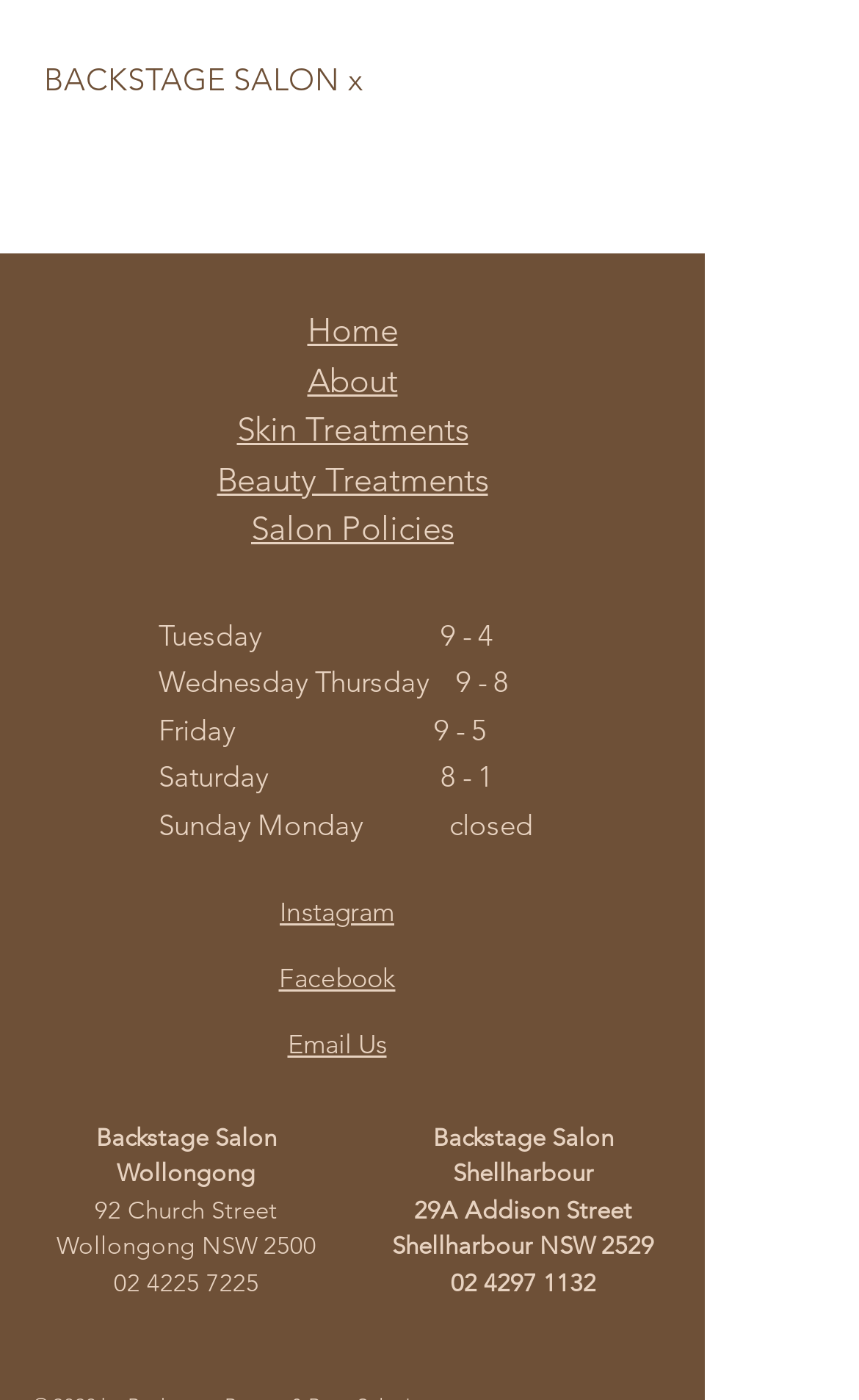Identify the bounding box coordinates of the section that should be clicked to achieve the task described: "Visit our Instagram page".

[0.326, 0.639, 0.459, 0.662]